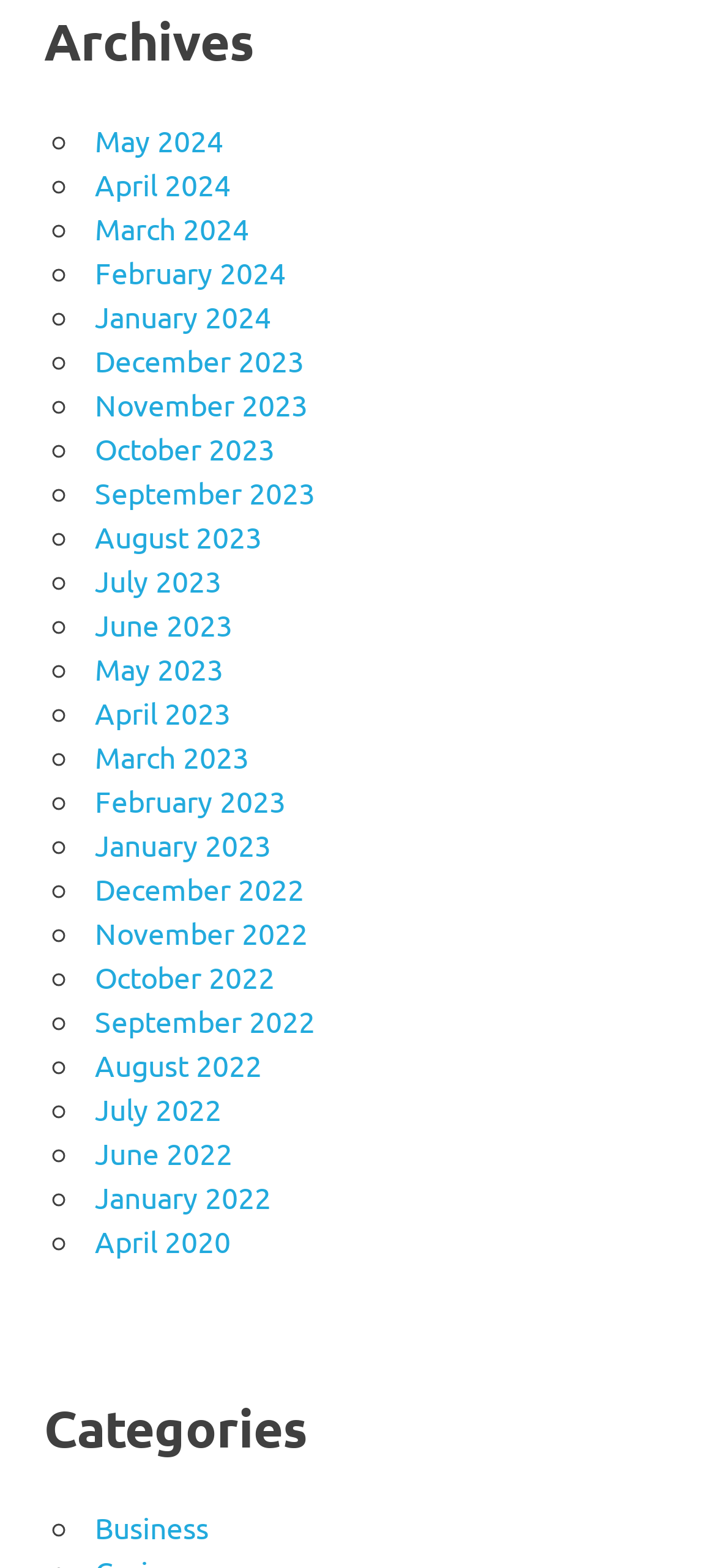Specify the bounding box coordinates of the area to click in order to follow the given instruction: "Open menu."

None